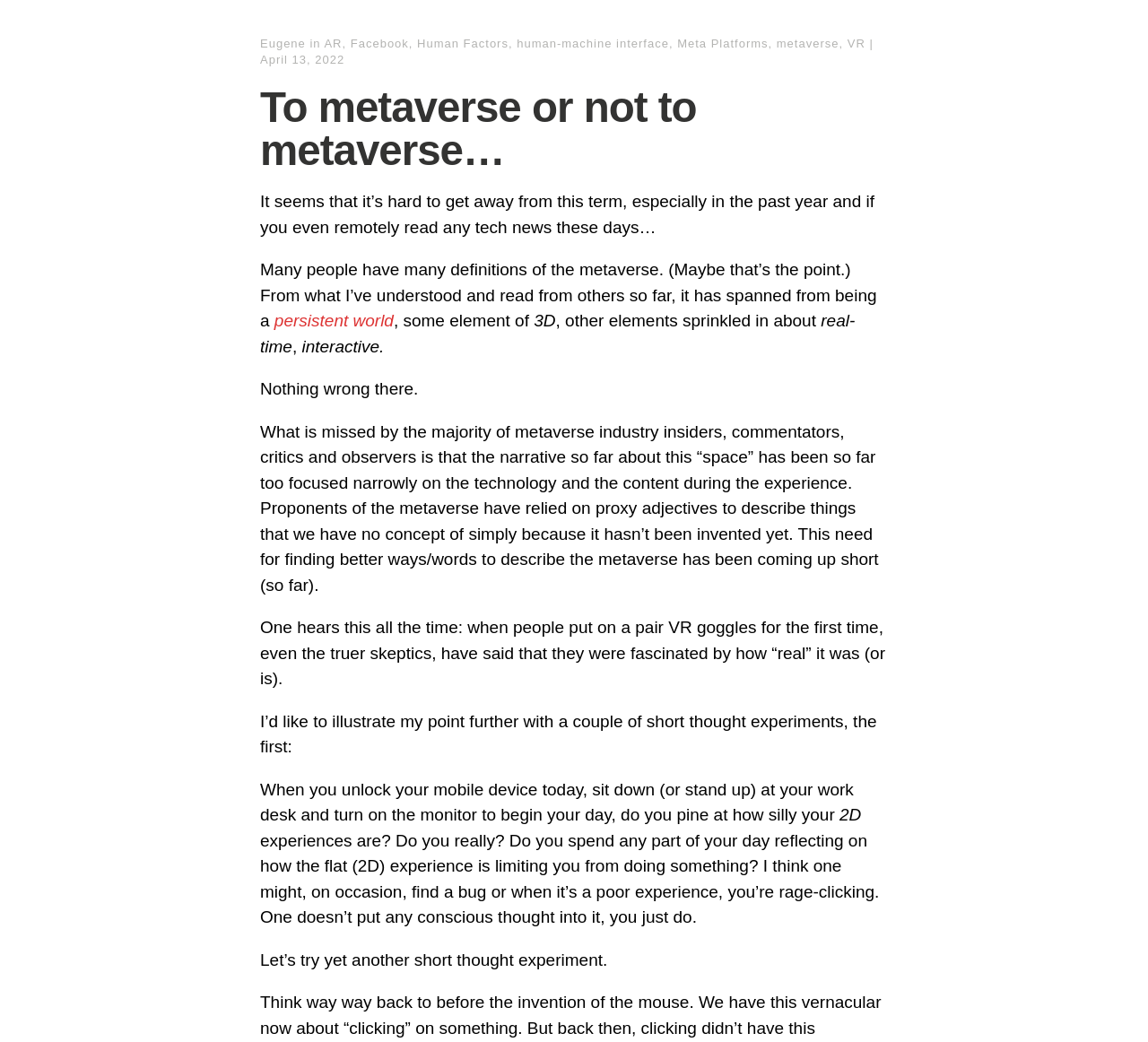Identify the bounding box for the element characterized by the following description: "April 13, 2022".

[0.227, 0.051, 0.3, 0.064]